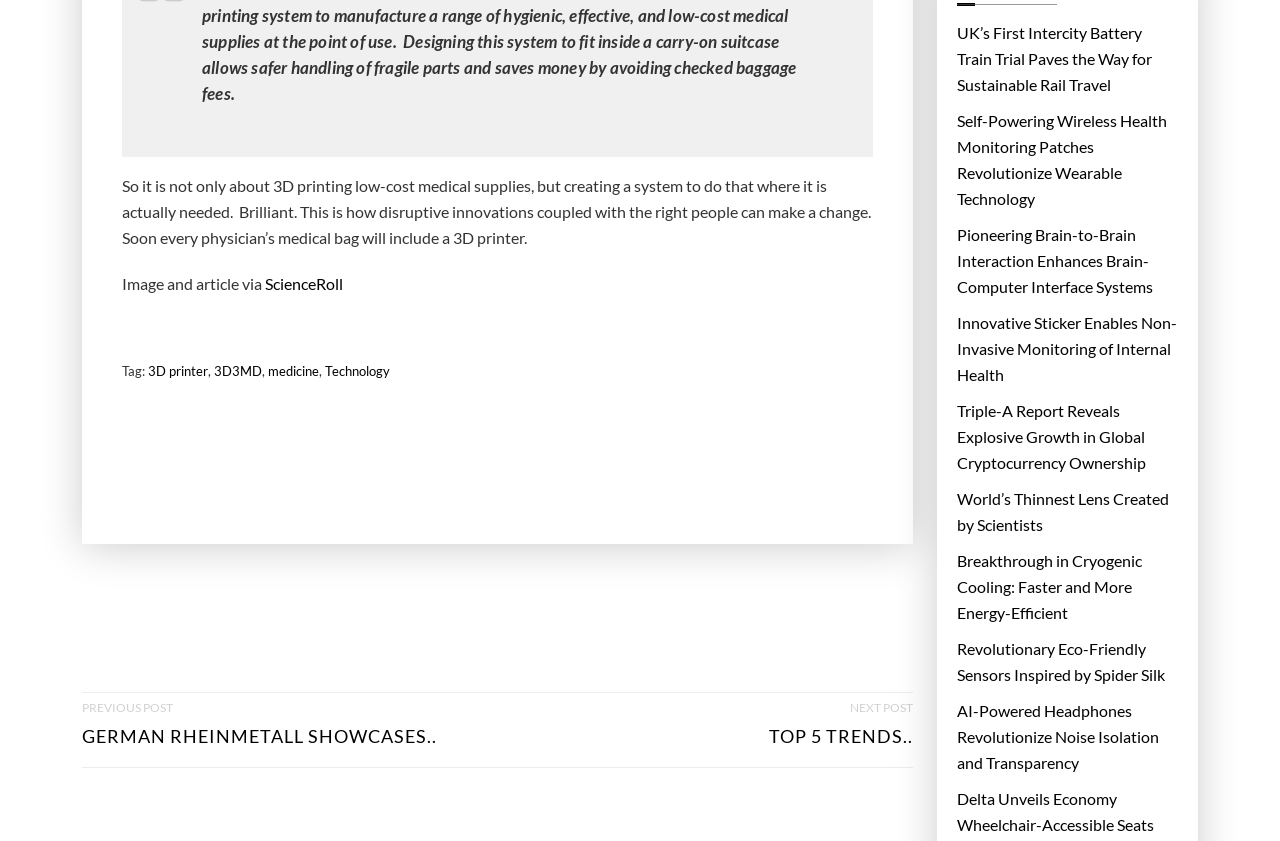Please determine the bounding box coordinates of the clickable area required to carry out the following instruction: "Read the article about UK’s First Intercity Battery Train Trial". The coordinates must be four float numbers between 0 and 1, represented as [left, top, right, bottom].

[0.748, 0.023, 0.92, 0.116]